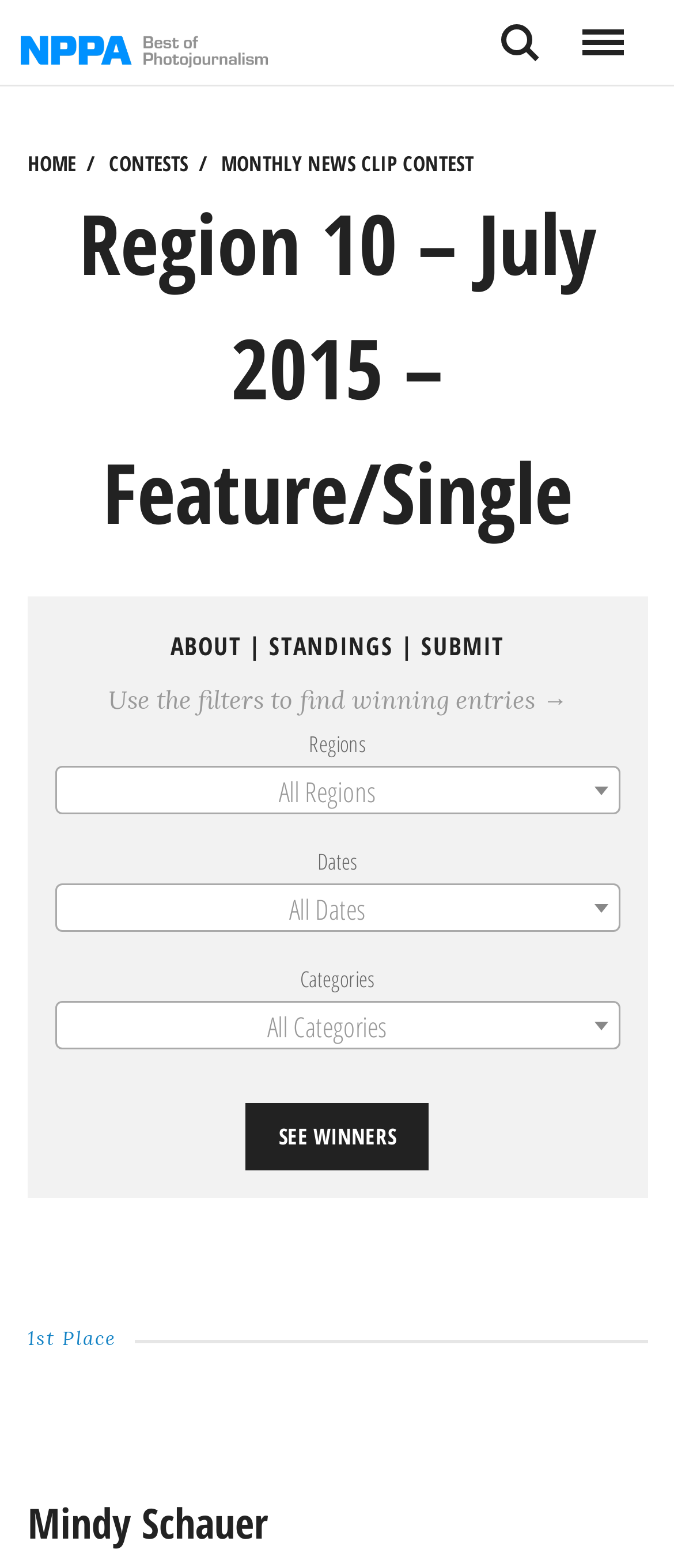Please analyze the image and give a detailed answer to the question:
How many filters are available?

There are 3 filters available on the webpage, namely 'Regions', 'Dates', and 'Categories', which are represented by combobox elements with bounding box coordinates [0.081, 0.488, 0.919, 0.519], [0.081, 0.563, 0.919, 0.594], and [0.081, 0.638, 0.919, 0.669] respectively.